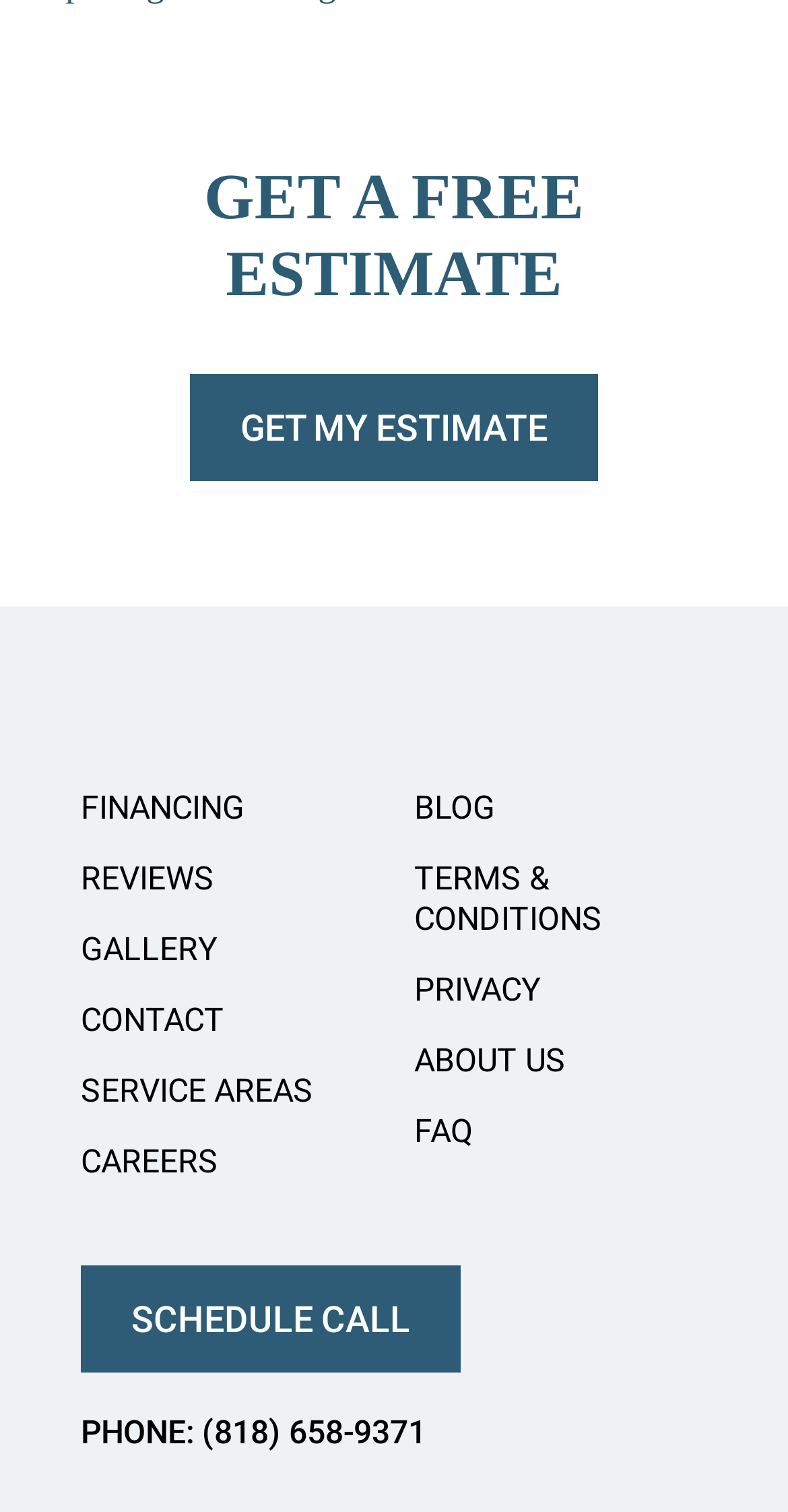Using a single word or phrase, answer the following question: 
How many sections are in the webpage's navigation?

2